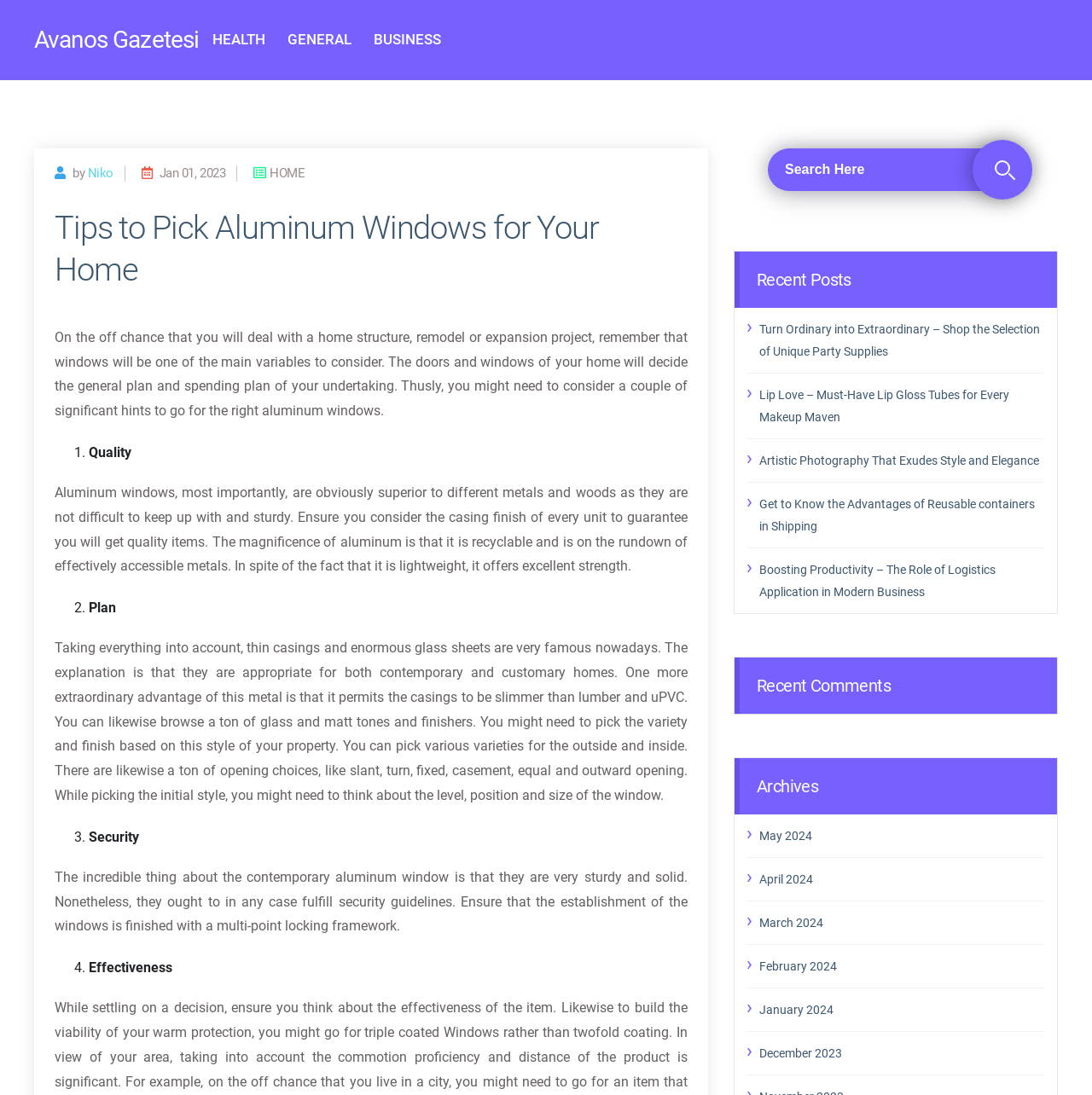Determine the coordinates of the bounding box that should be clicked to complete the instruction: "Click on HEALTH category". The coordinates should be represented by four float numbers between 0 and 1: [left, top, right, bottom].

[0.195, 0.011, 0.243, 0.062]